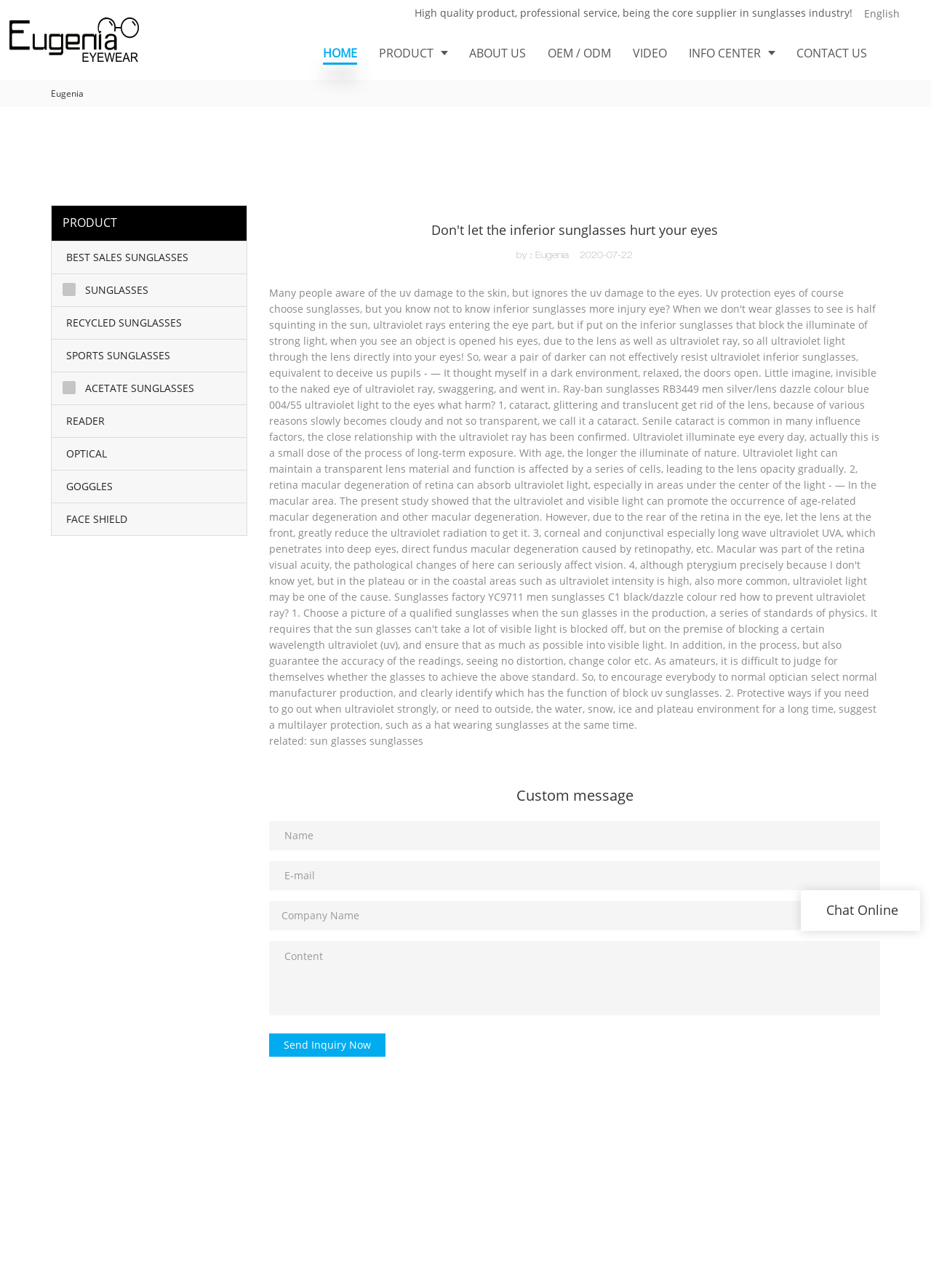What is the date of the latest article?
Based on the visual content, answer with a single word or a brief phrase.

2020-07-22